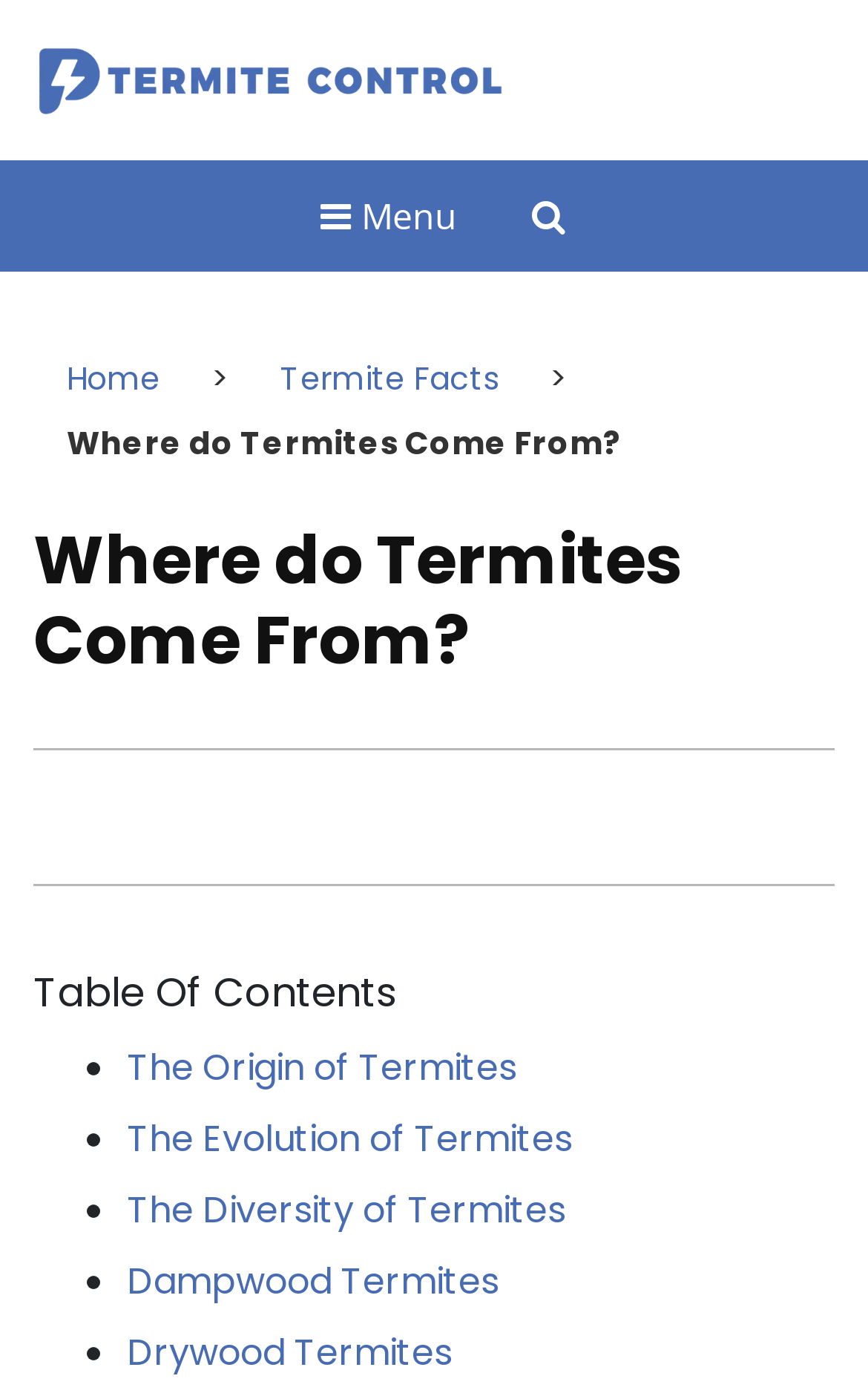Given the description "cookies page.", determine the bounding box of the corresponding UI element.

None